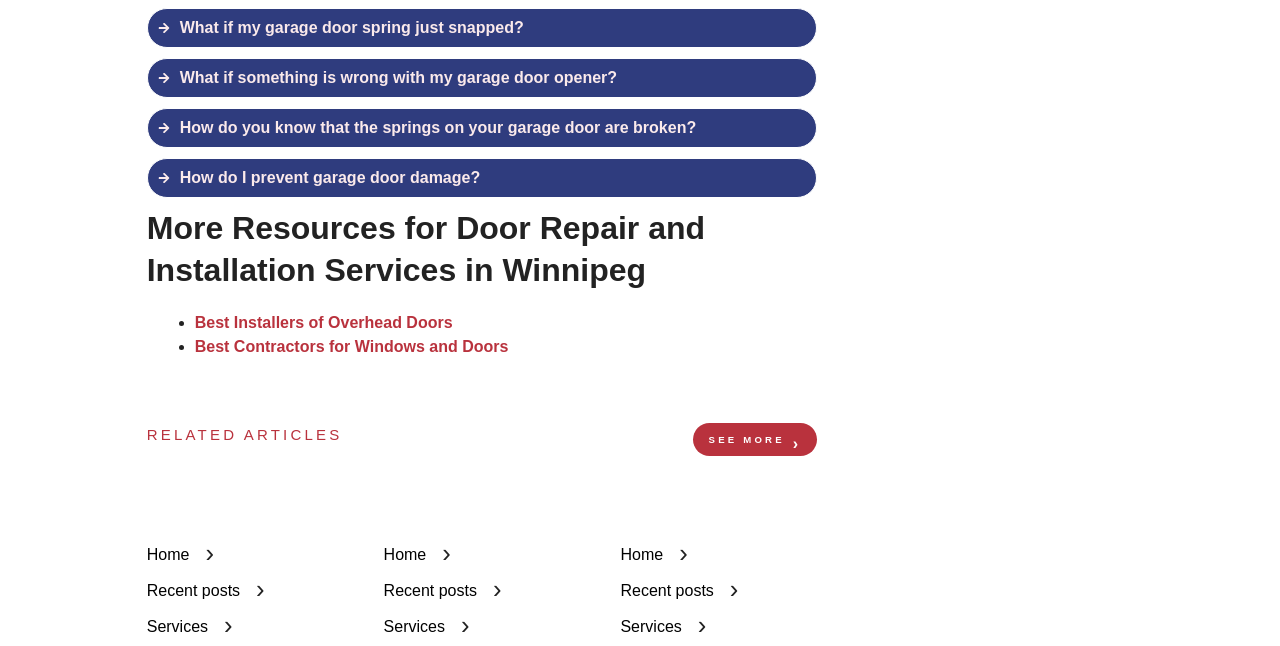How many links are under 'More Resources for Door Repair and Installation Services in Winnipeg'?
Answer the question using a single word or phrase, according to the image.

2